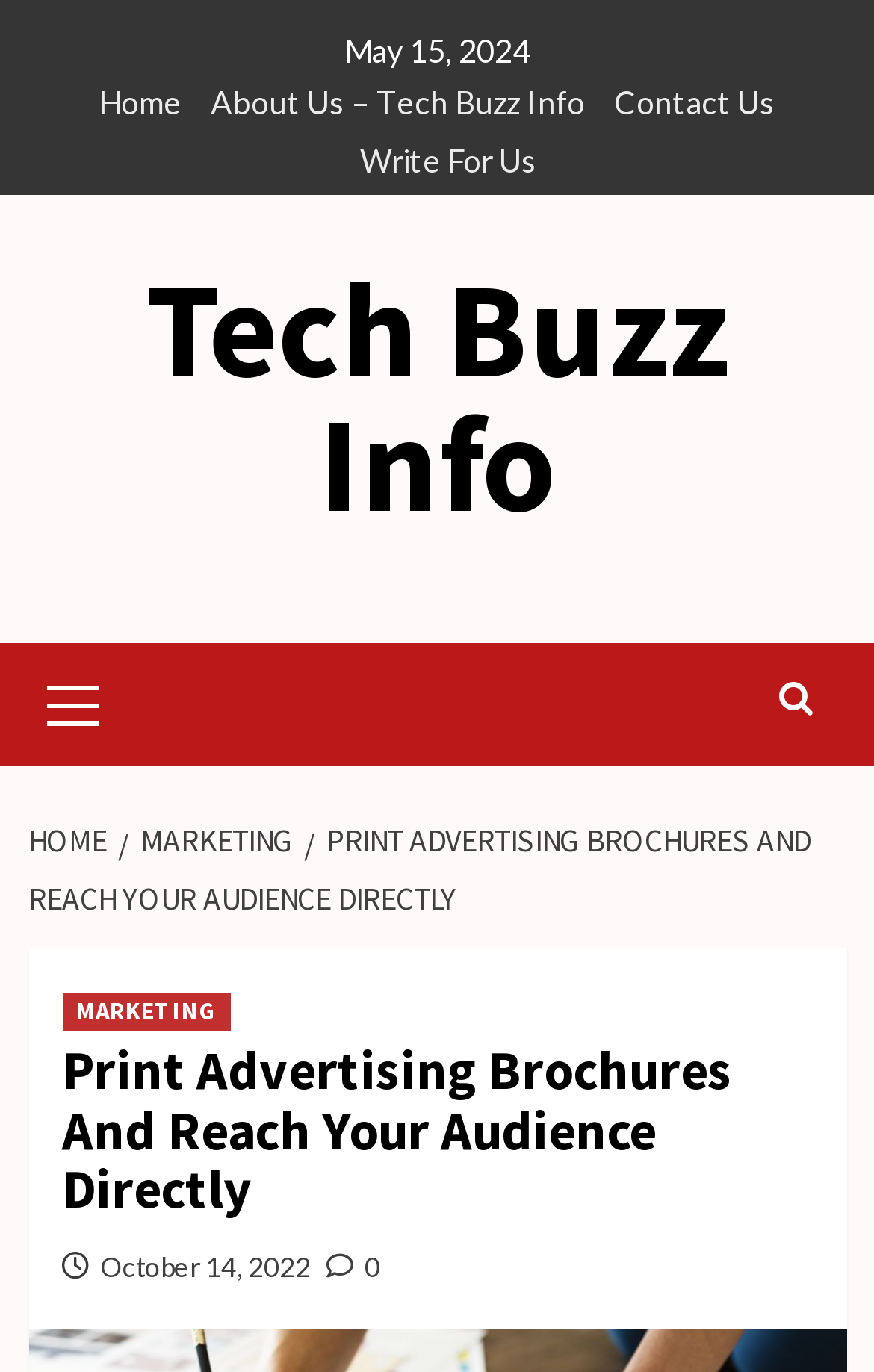Using the description "Message boards", predict the bounding box of the relevant HTML element.

None